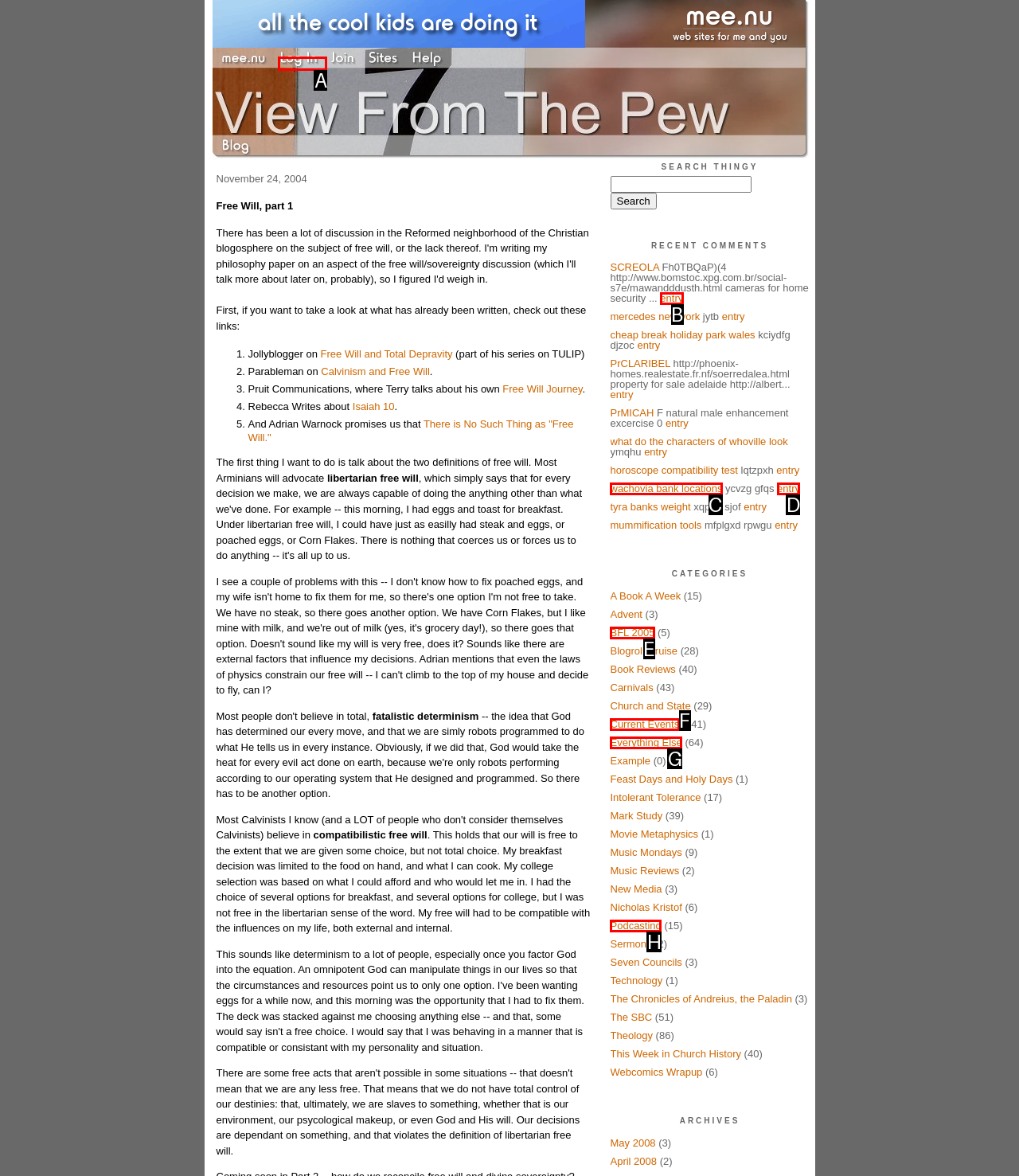Tell me which one HTML element best matches the description: wachovia bank locations Answer with the option's letter from the given choices directly.

C